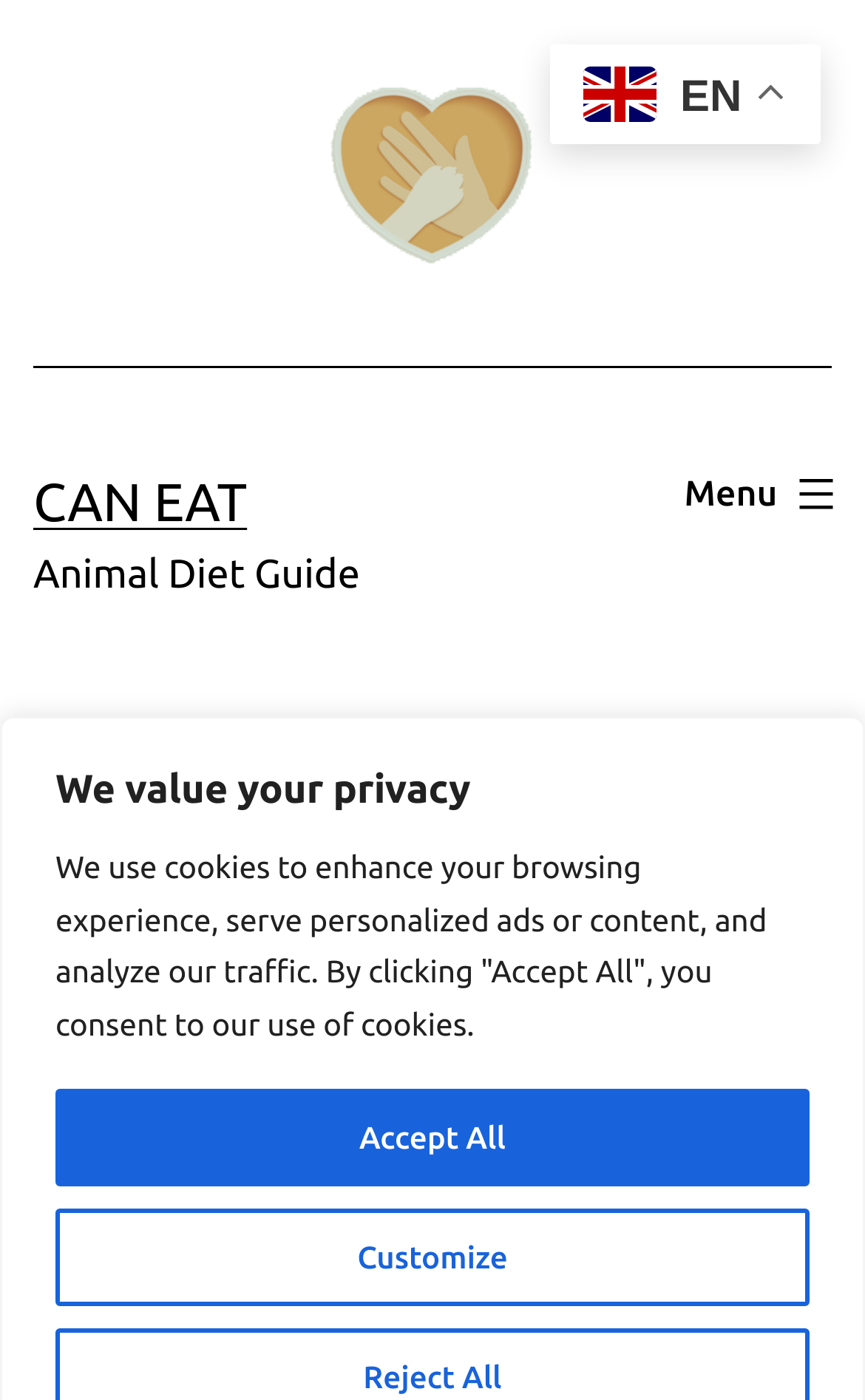Give a concise answer using one word or a phrase to the following question:
How many buttons are in the privacy section?

2